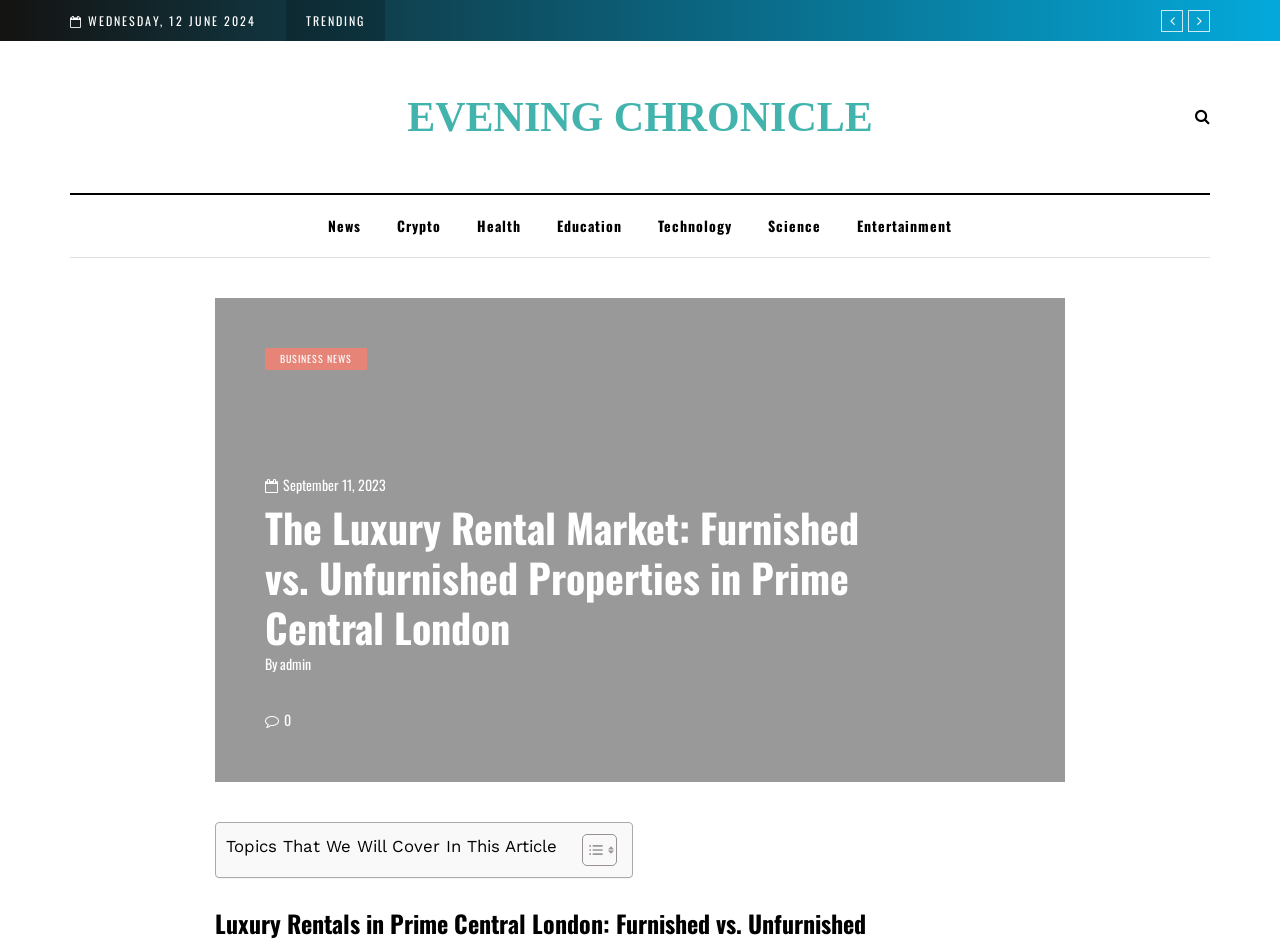Based on the element description: "admin", identify the bounding box coordinates for this UI element. The coordinates must be four float numbers between 0 and 1, listed as [left, top, right, bottom].

[0.219, 0.692, 0.243, 0.714]